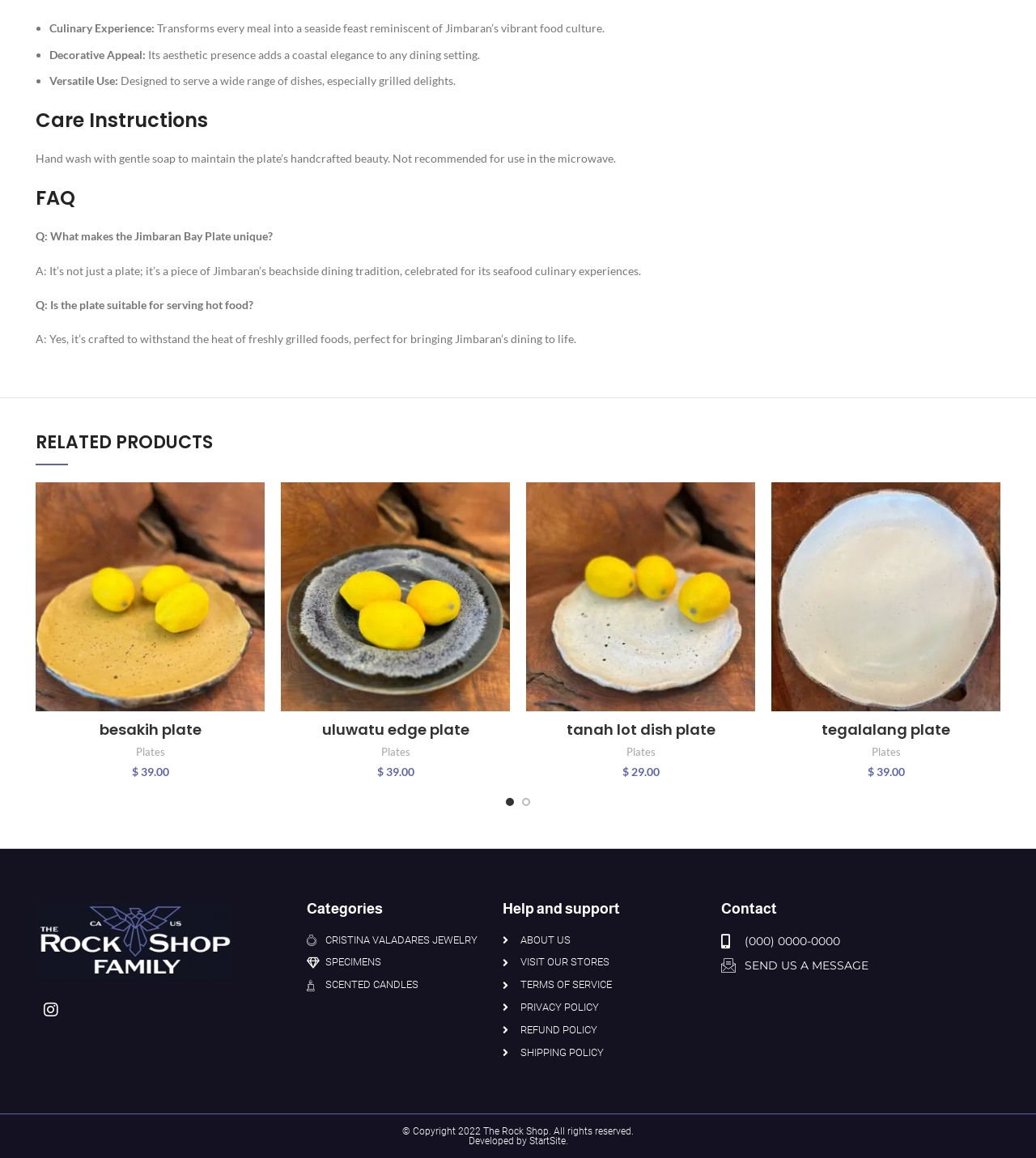Please locate the bounding box coordinates of the element that should be clicked to achieve the given instruction: "Add the 'Jimbaran Bay Plate' to cart".

[0.034, 0.615, 0.255, 0.641]